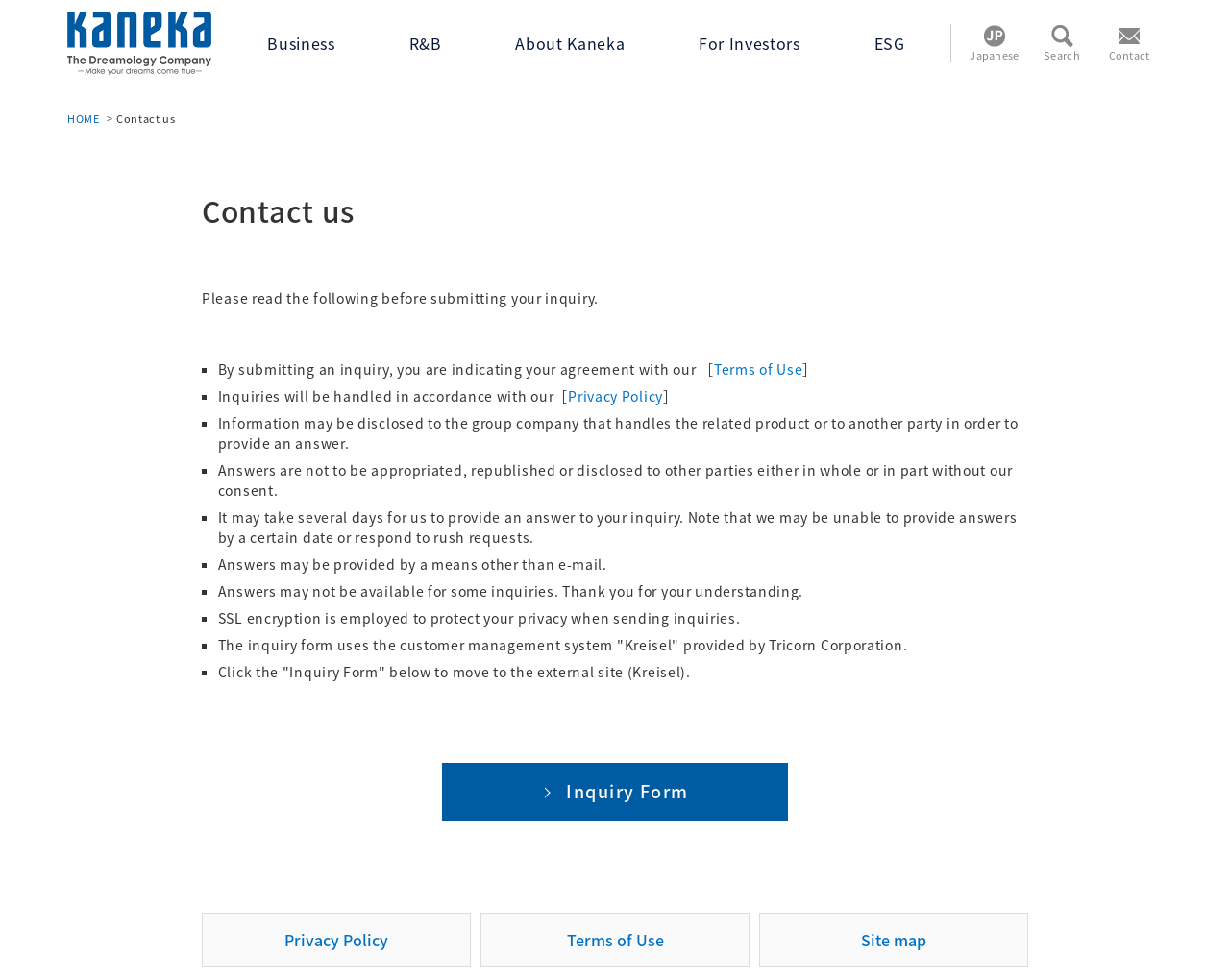Using the provided element description: "Terms of Use", identify the bounding box coordinates. The coordinates should be four floats between 0 and 1 in the order [left, top, right, bottom].

[0.58, 0.366, 0.653, 0.386]